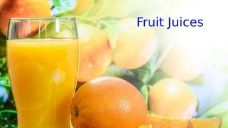Create a detailed narrative of what is happening in the image.

The image showcases a vibrant display of fruit juices, prominently featuring a clear glass filled with freshly squeezed orange juice. The backdrop is adorned with ripe oranges, hinting at the juiciness and freshness of the fruit. The title "Fruit Juices" is elegantly presented in blue on the right side, emphasizing the refreshing nature of the drink. This imagery evokes feelings of health, vitality, and the natural sweetness associated with freshly made juices, making it an enticing visual for those interested in healthy beverage options. The overall composition highlights not just the drink but also the abundance of fruit that contributes to its refreshing taste.